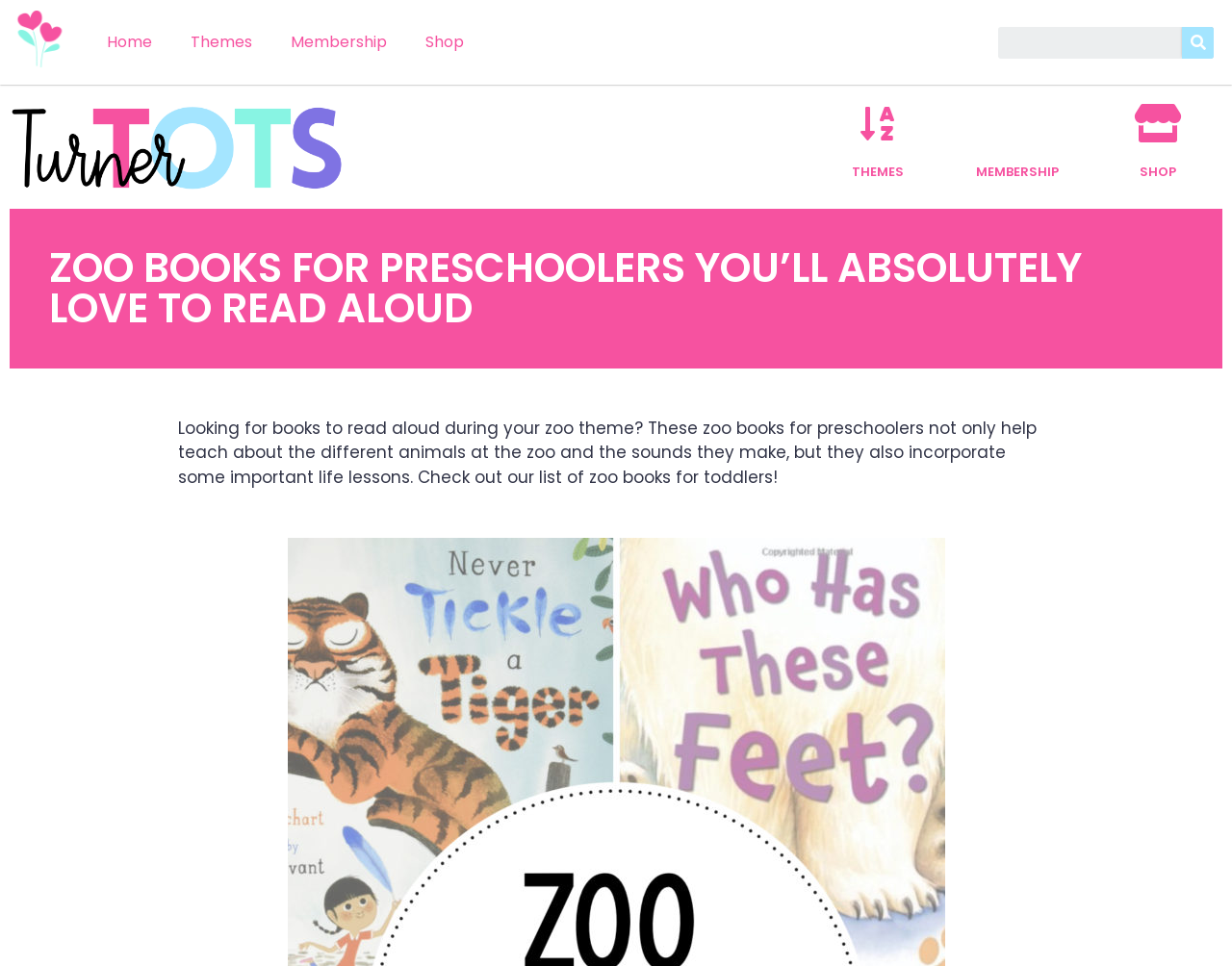Please identify the bounding box coordinates of where to click in order to follow the instruction: "Visit Facebook page".

None